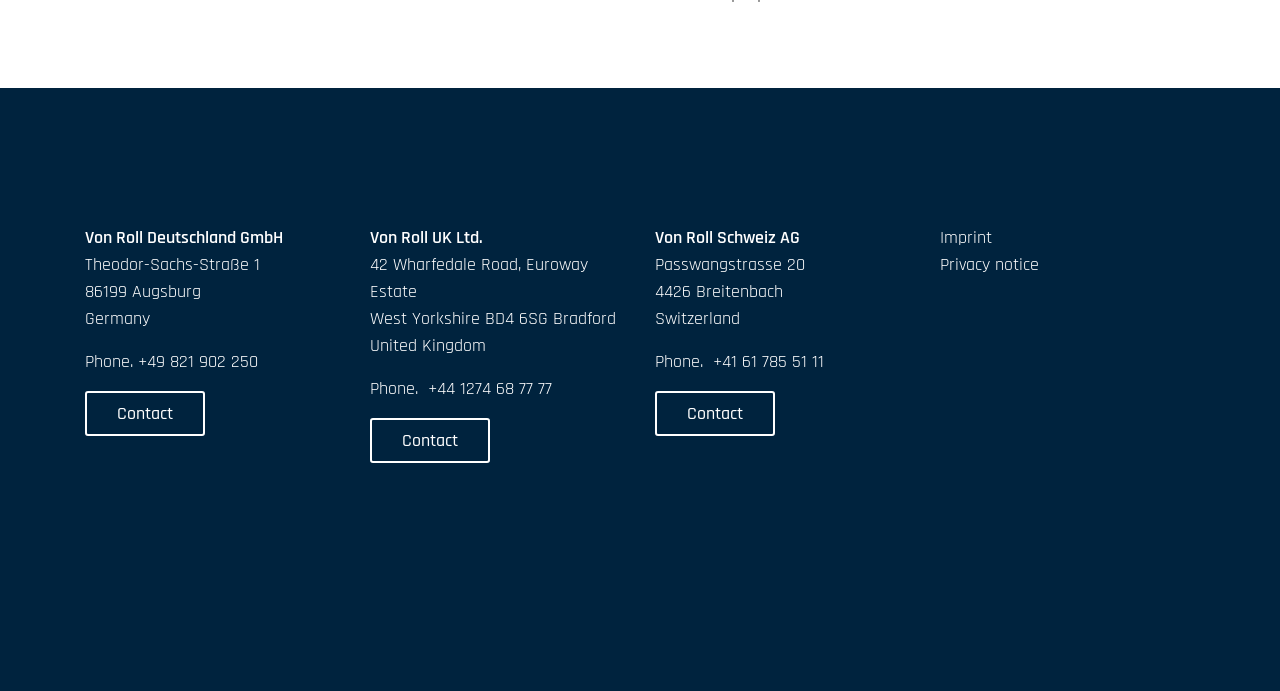Answer briefly with one word or phrase:
How many ISO certifications are displayed?

3